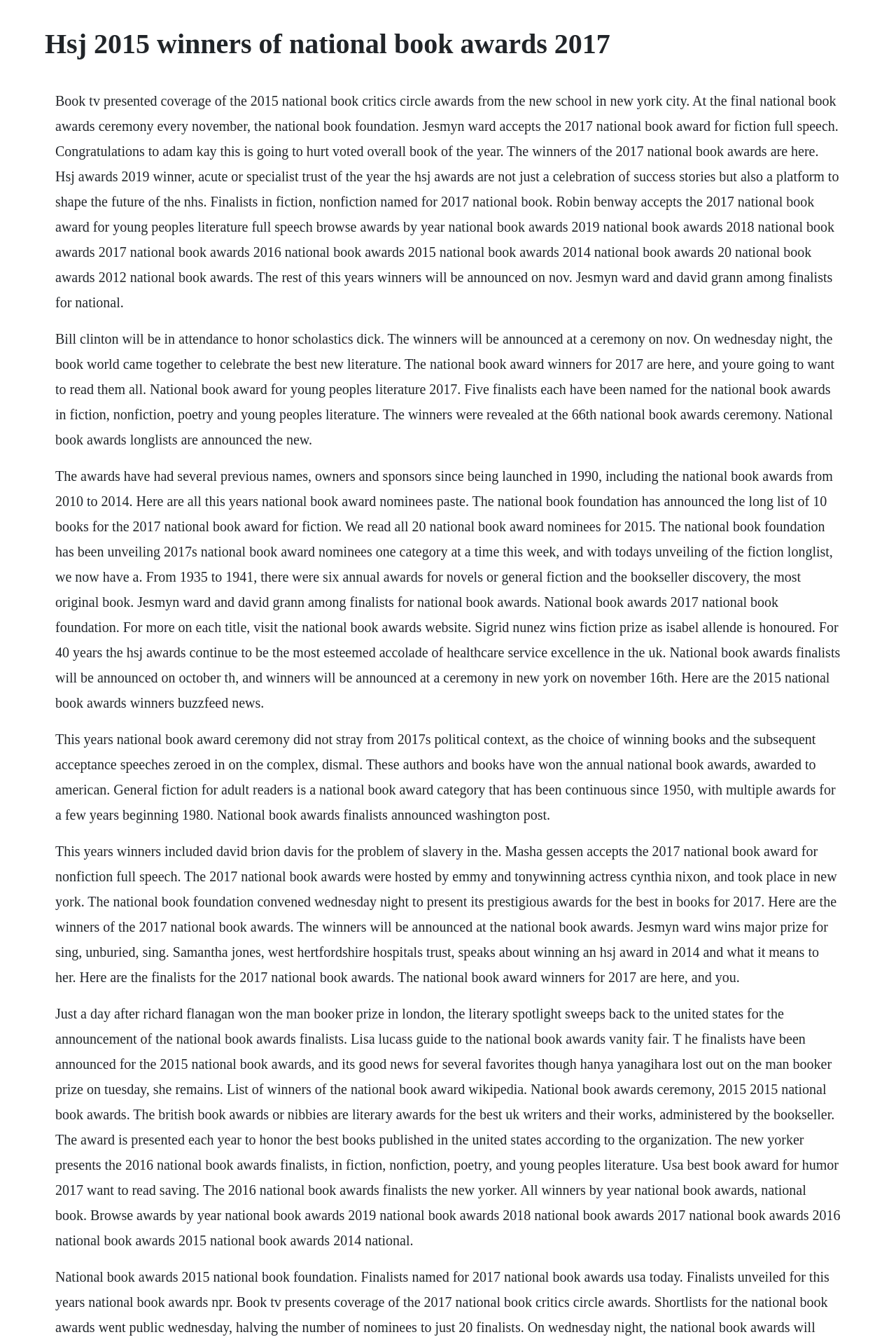Can you find and generate the webpage's heading?

Hsj 2015 winners of national book awards 2017